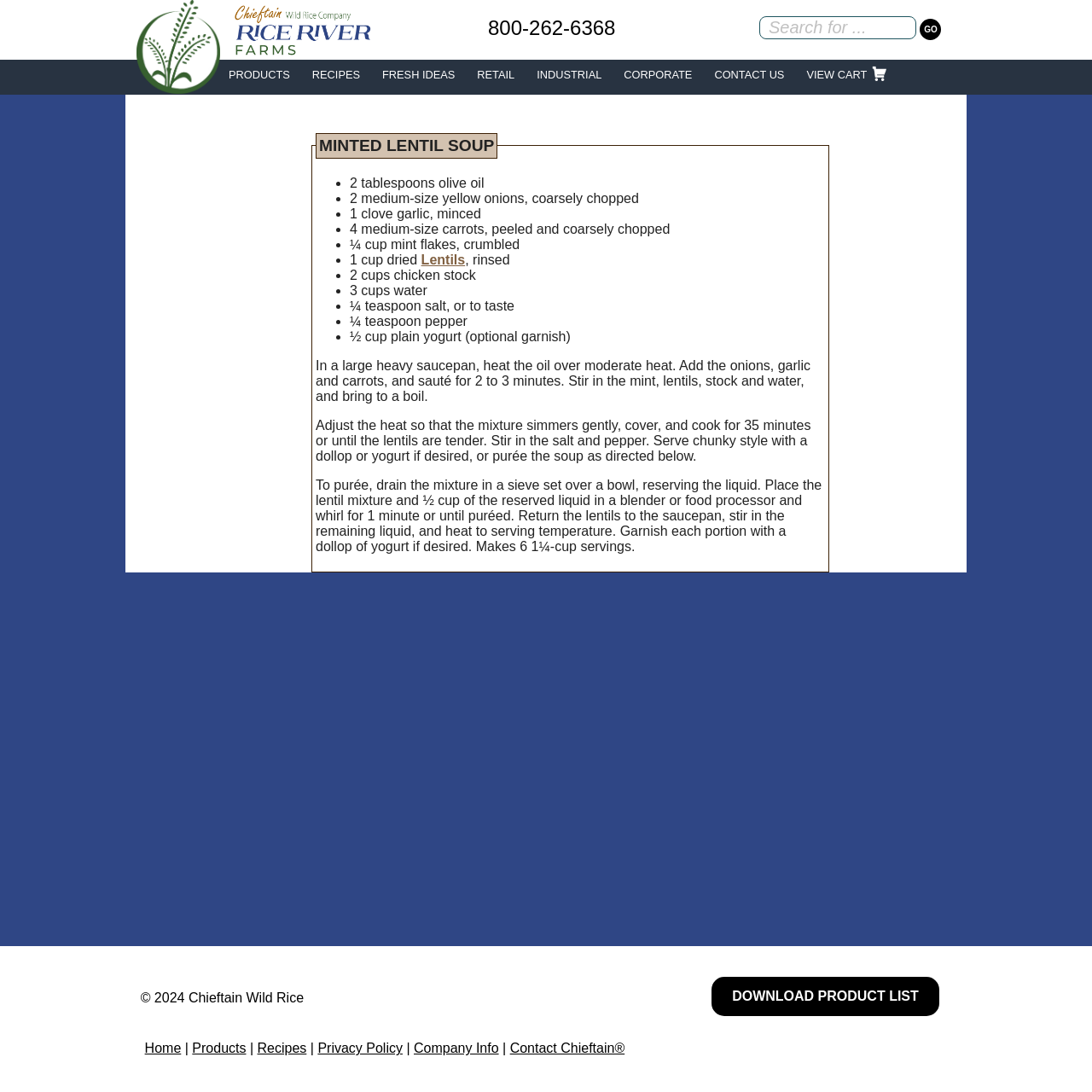Using the webpage screenshot and the element description Products, determine the bounding box coordinates. Specify the coordinates in the format (top-left x, top-left y, bottom-right x, bottom-right y) with values ranging from 0 to 1.

[0.205, 0.059, 0.269, 0.078]